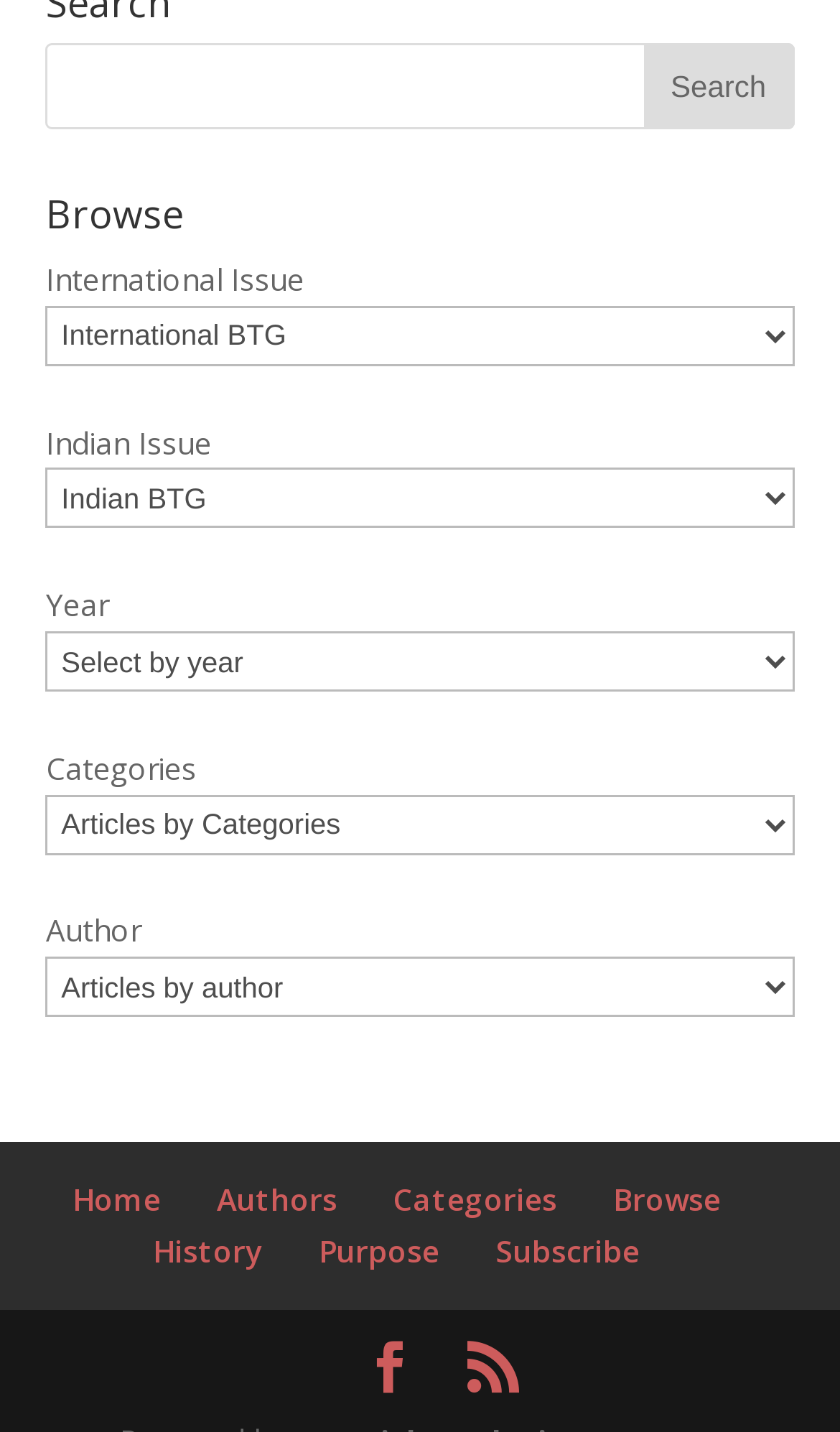Please provide a short answer using a single word or phrase for the question:
What is the function of the links at the bottom of the page?

To navigate to other pages